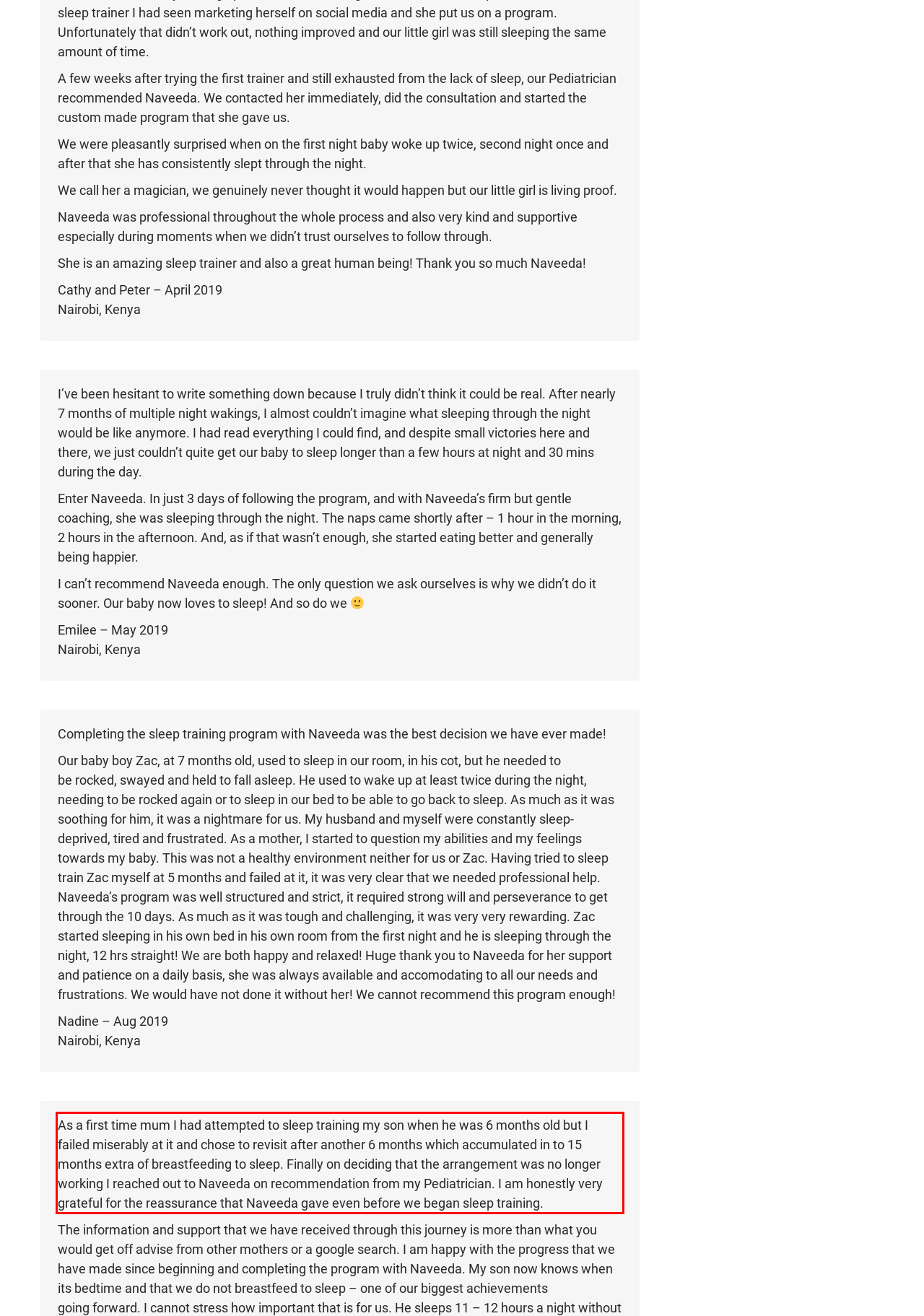Examine the webpage screenshot and use OCR to recognize and output the text within the red bounding box.

As a first time mum I had attempted to sleep training my son when he was 6 months old but I failed miserably at it and chose to revisit after another 6 months which accumulated in to 15 months extra of breastfeeding to sleep. Finally on deciding that the arrangement was no longer working I reached out to Naveeda on recommendation from my Pediatrician. I am honestly very grateful for the reassurance that Naveeda gave even before we began sleep training.